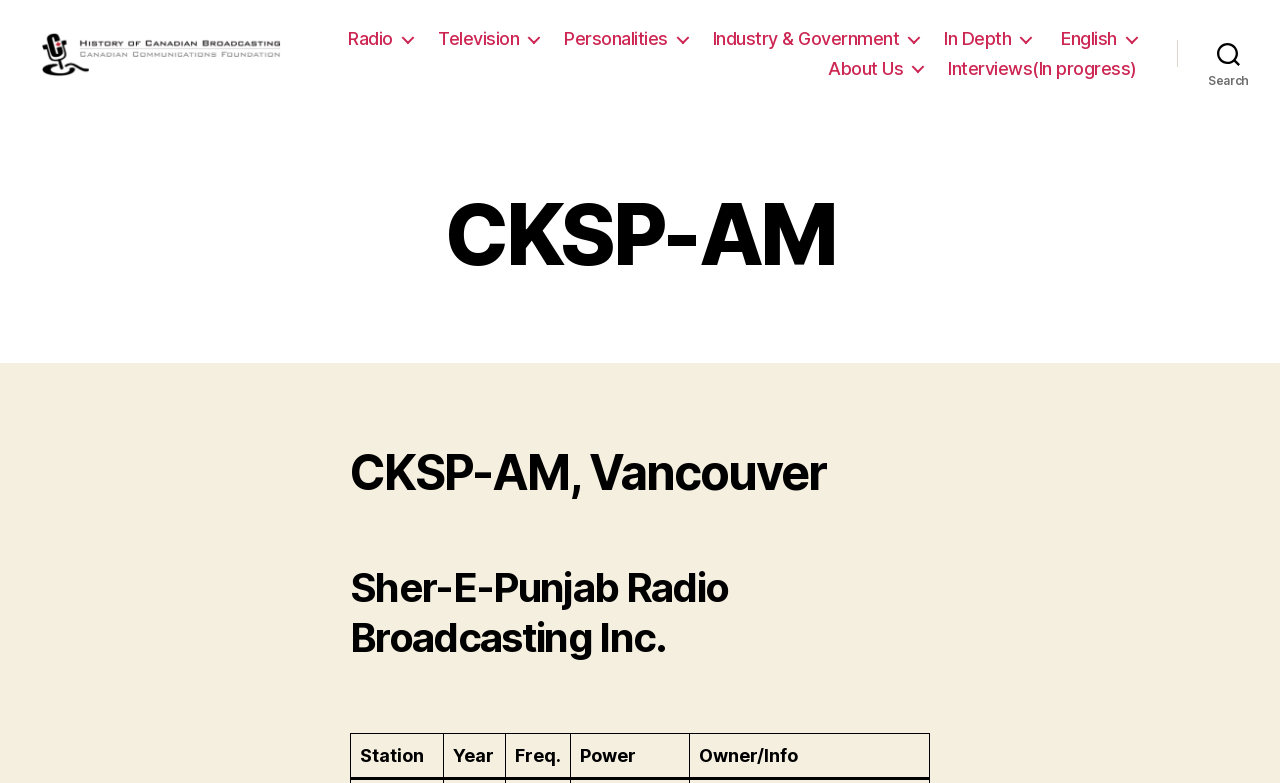Predict the bounding box coordinates of the UI element that matches this description: "Interviews(In progress)". The coordinates should be in the format [left, top, right, bottom] with each value between 0 and 1.

[0.741, 0.08, 0.888, 0.108]